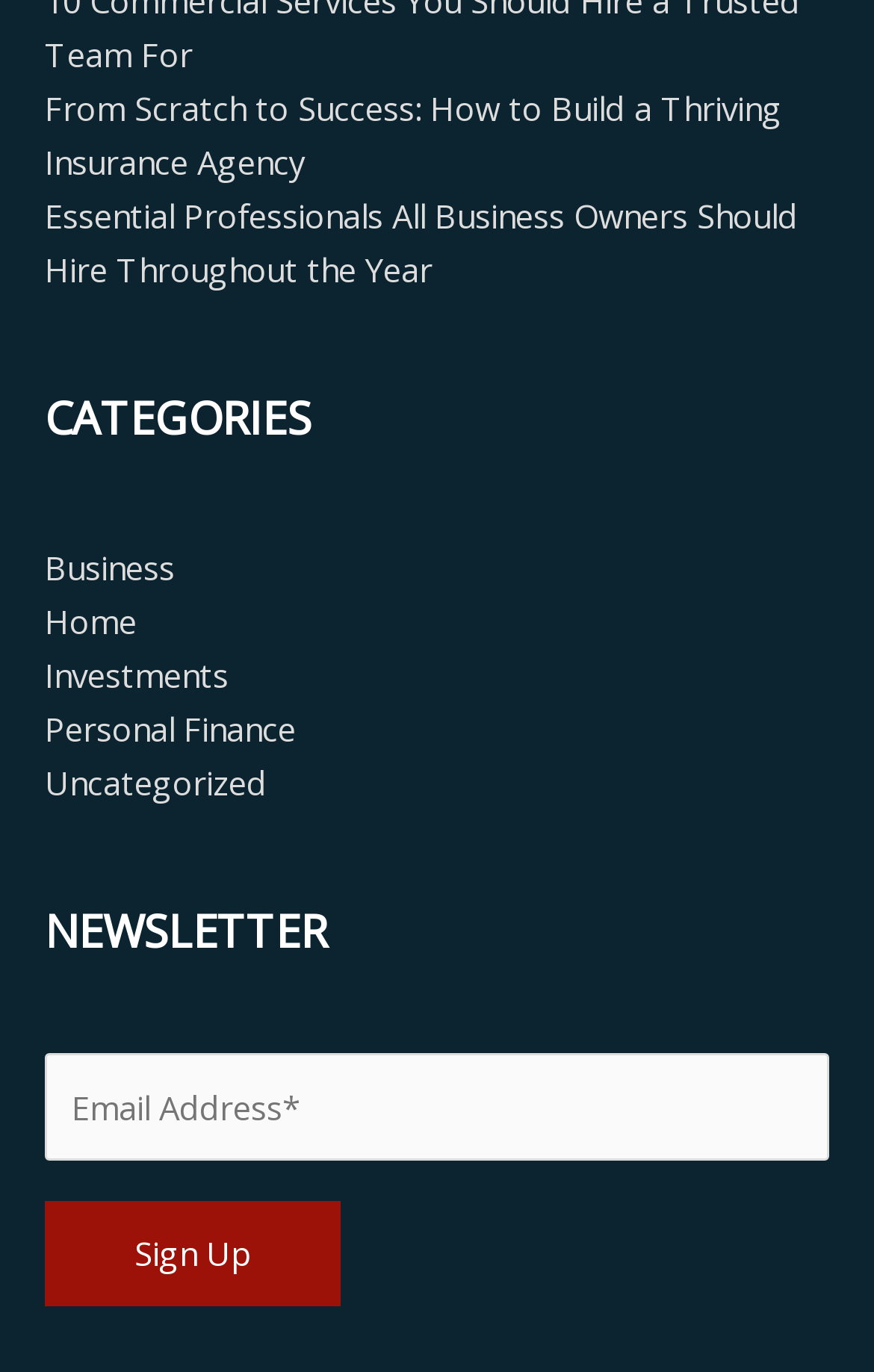Can you specify the bounding box coordinates for the region that should be clicked to fulfill this instruction: "Sign up for NEWSBLAST".

None